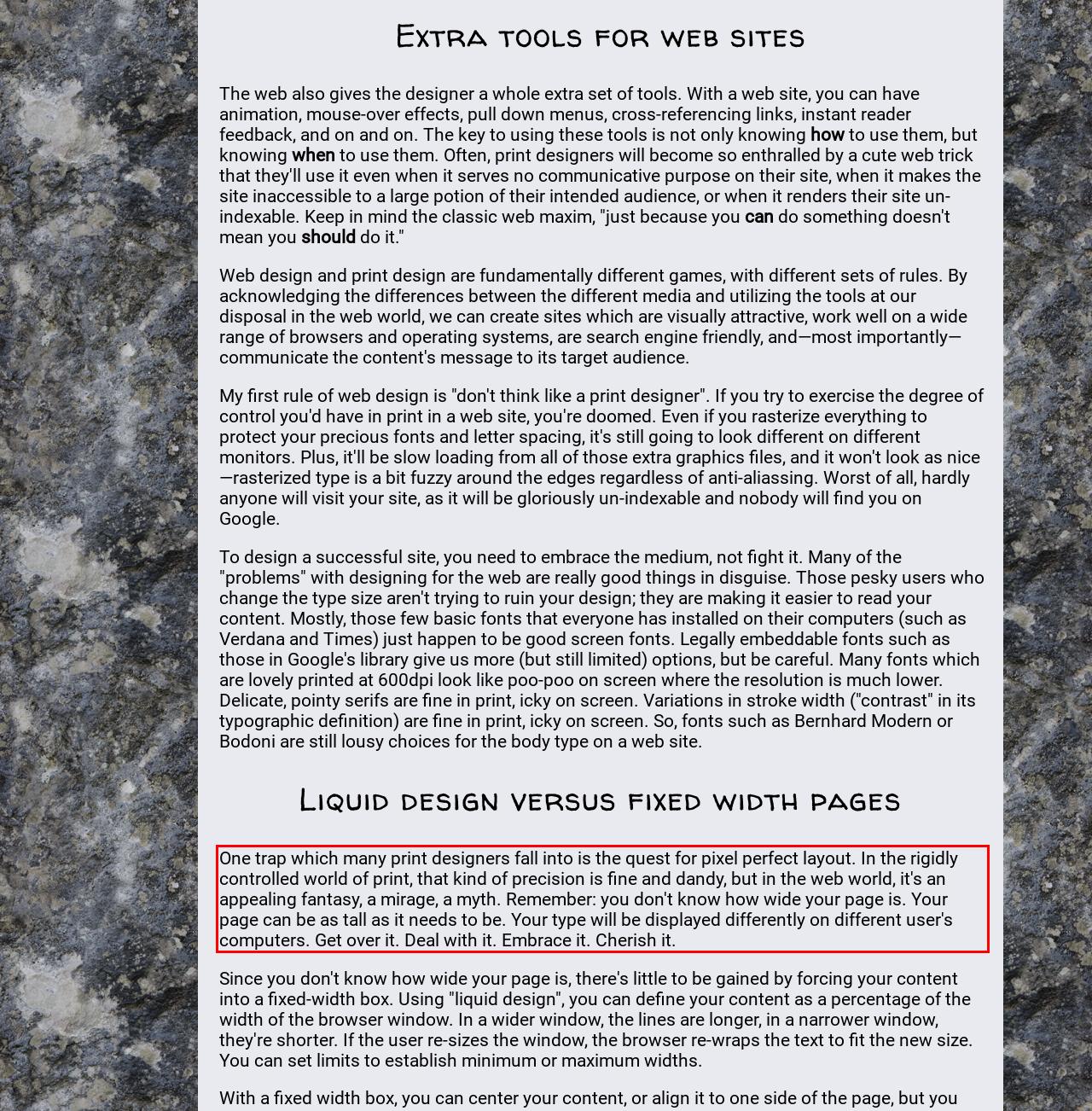You are given a screenshot showing a webpage with a red bounding box. Perform OCR to capture the text within the red bounding box.

One trap which many print designers fall into is the quest for pixel perfect layout. In the rigidly controlled world of print, that kind of precision is fine and dandy, but in the web world, it's an appealing fantasy, a mirage, a myth. Remember: you don't know how wide your page is. Your page can be as tall as it needs to be. Your type will be displayed differently on different user's computers. Get over it. Deal with it. Embrace it. Cherish it.